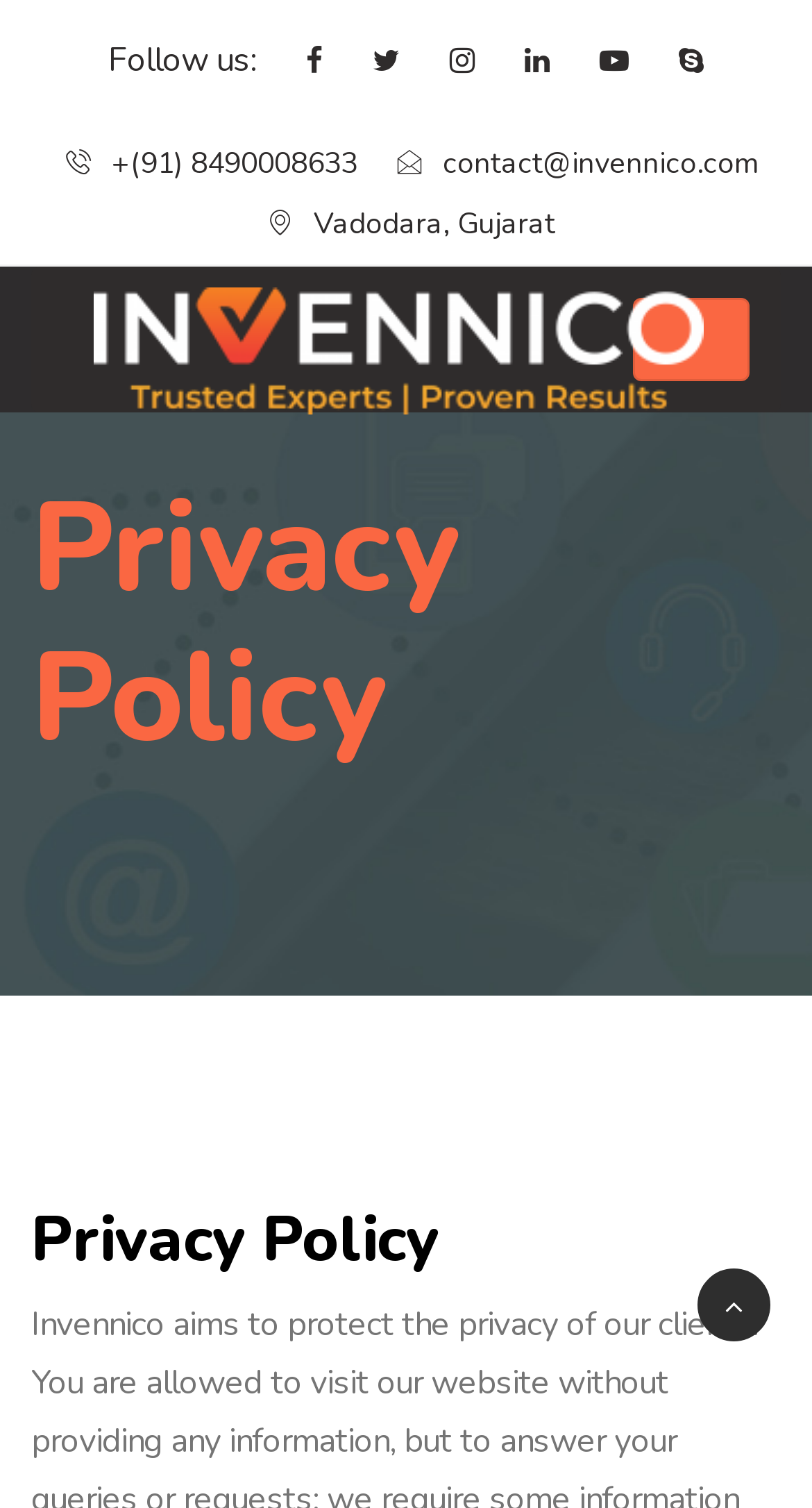Reply to the question with a single word or phrase:
What is the email address provided?

contact@invennico.com